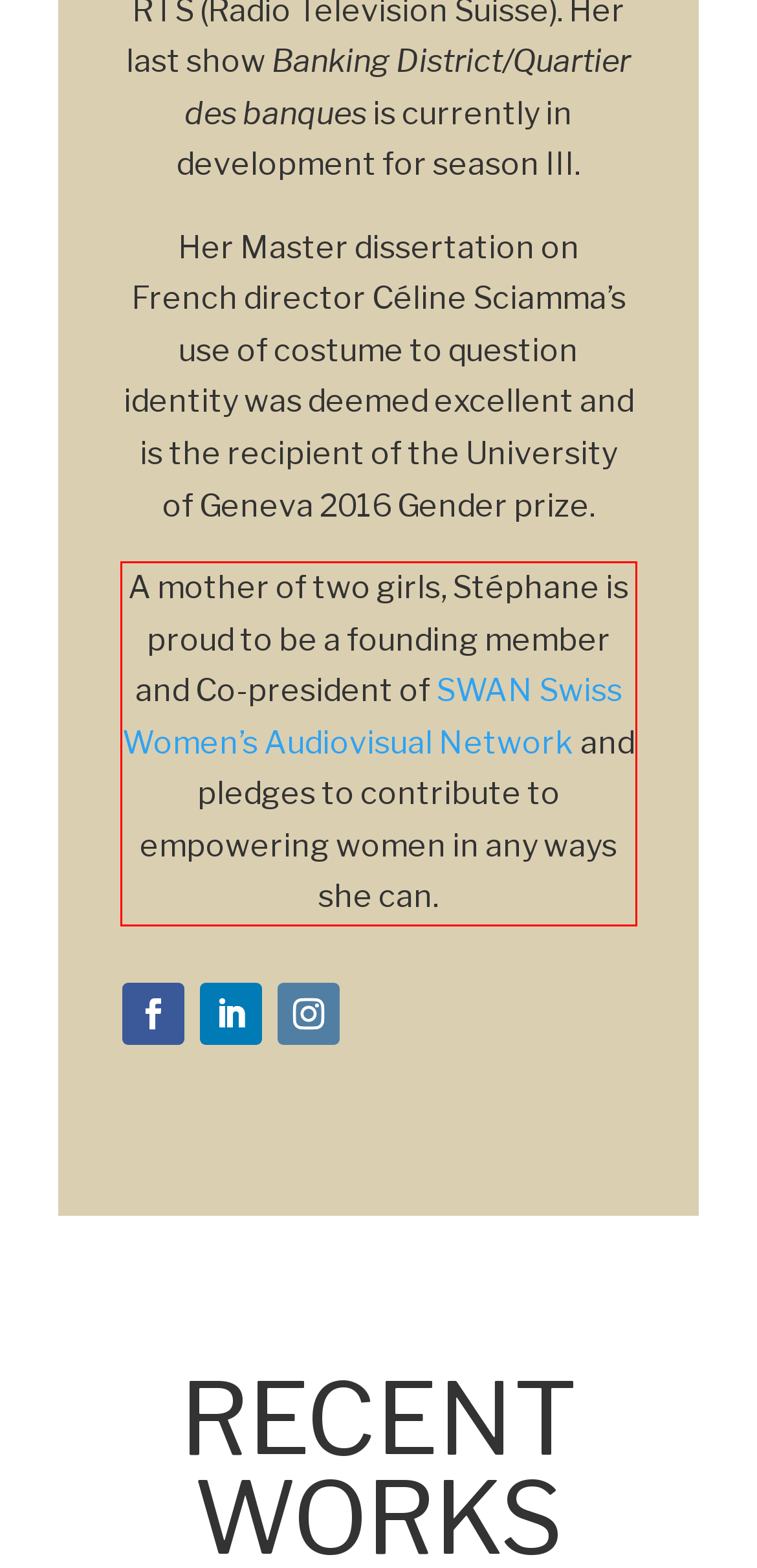Given a webpage screenshot, locate the red bounding box and extract the text content found inside it.

A mother of two girls, Stéphane is proud to be a founding member and Co-president of SWAN Swiss Women’s Audiovisual Network and pledges to contribute to empowering women in any ways she can.